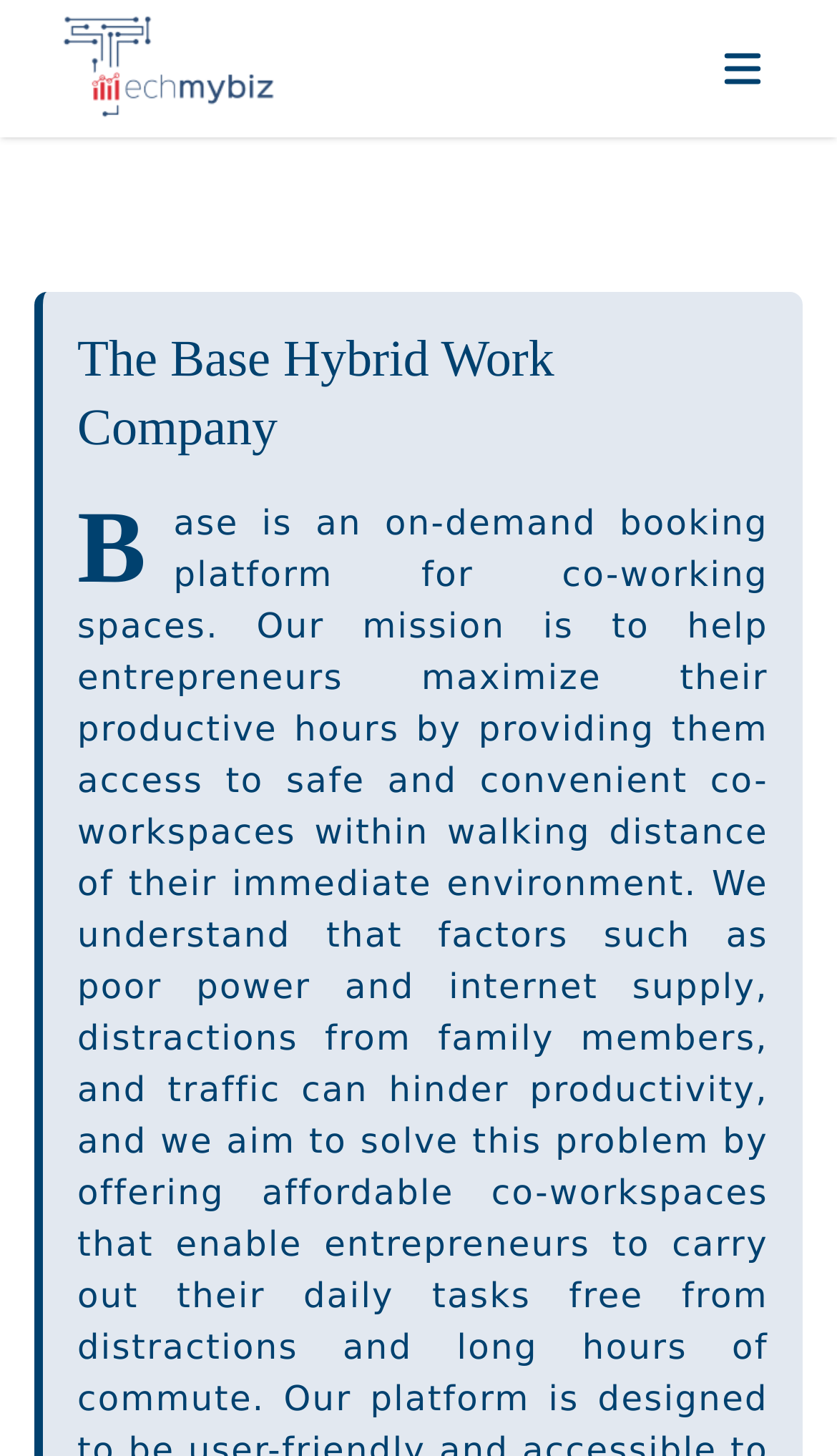Find the bounding box of the web element that fits this description: "Open main menu".

[0.836, 0.018, 0.938, 0.077]